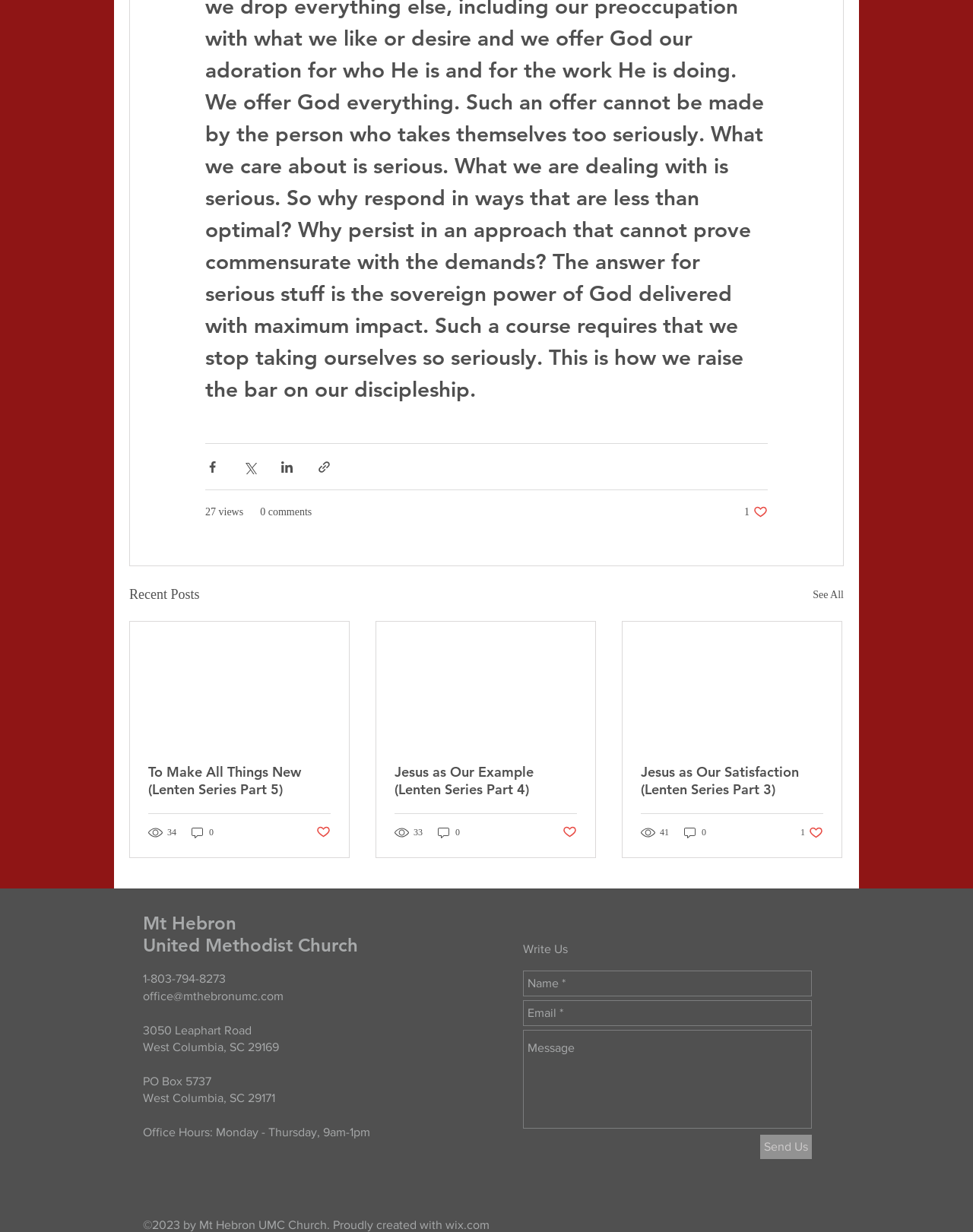Use one word or a short phrase to answer the question provided: 
How many views does the post 'To Make All Things New (Lenten Series Part 5)' have?

34 views